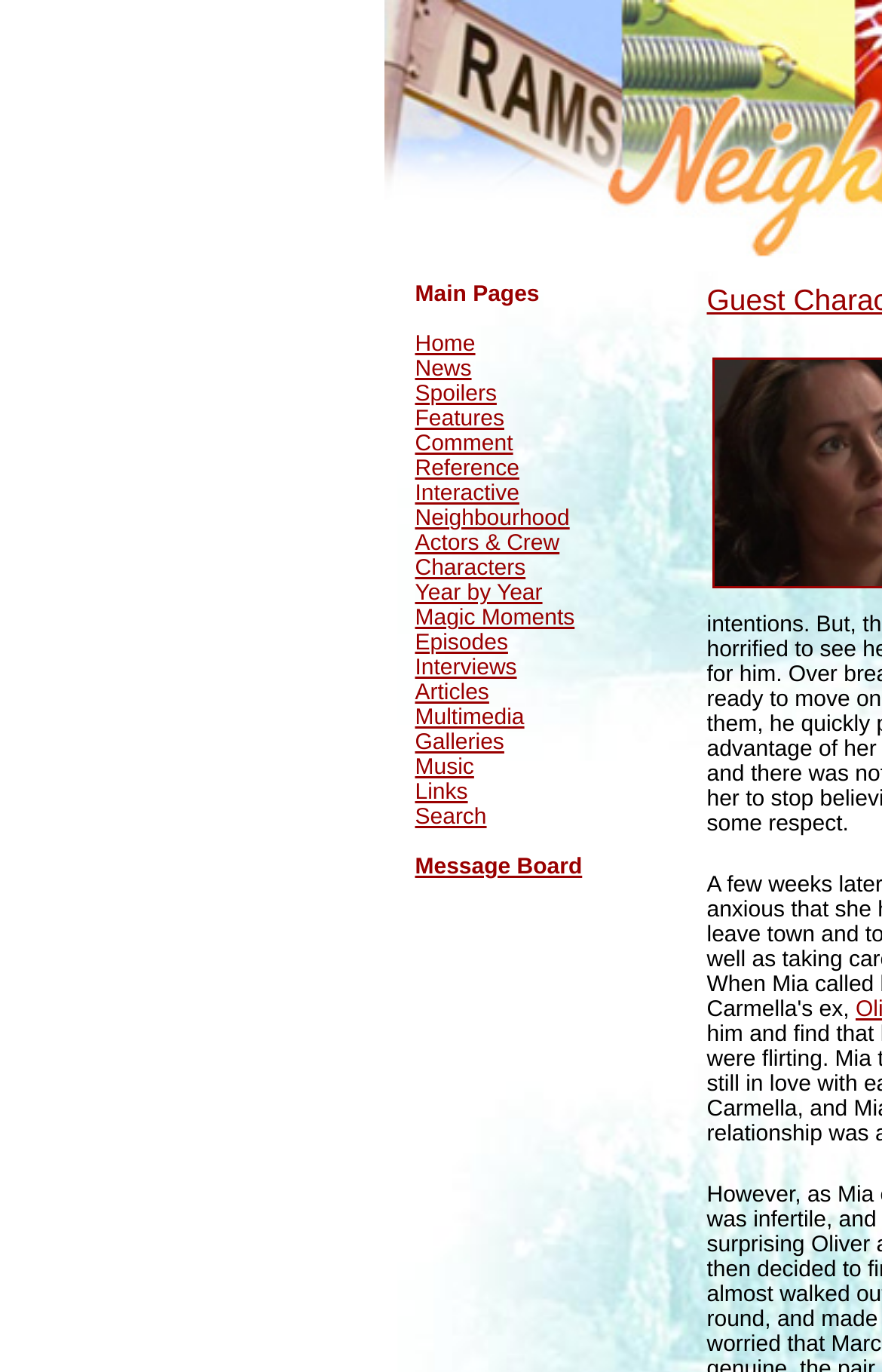Specify the bounding box coordinates of the area to click in order to follow the given instruction: "check episodes."

[0.471, 0.46, 0.576, 0.478]